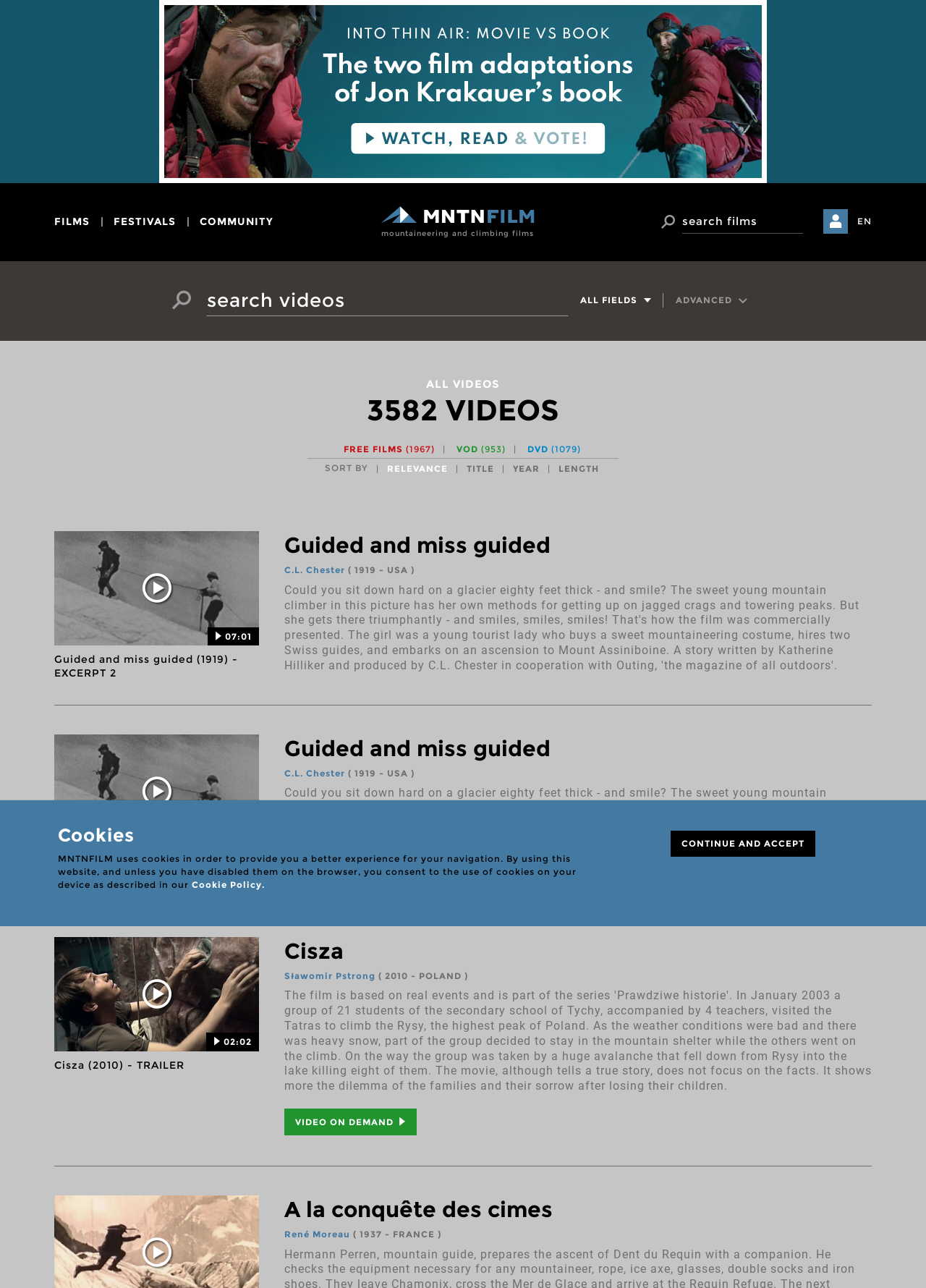Analyze the image and provide a detailed answer to the question: What is the search function for?

The webpage has a search bar with a placeholder text 'search films', and a button with a search icon, suggesting that the search function is for searching films.